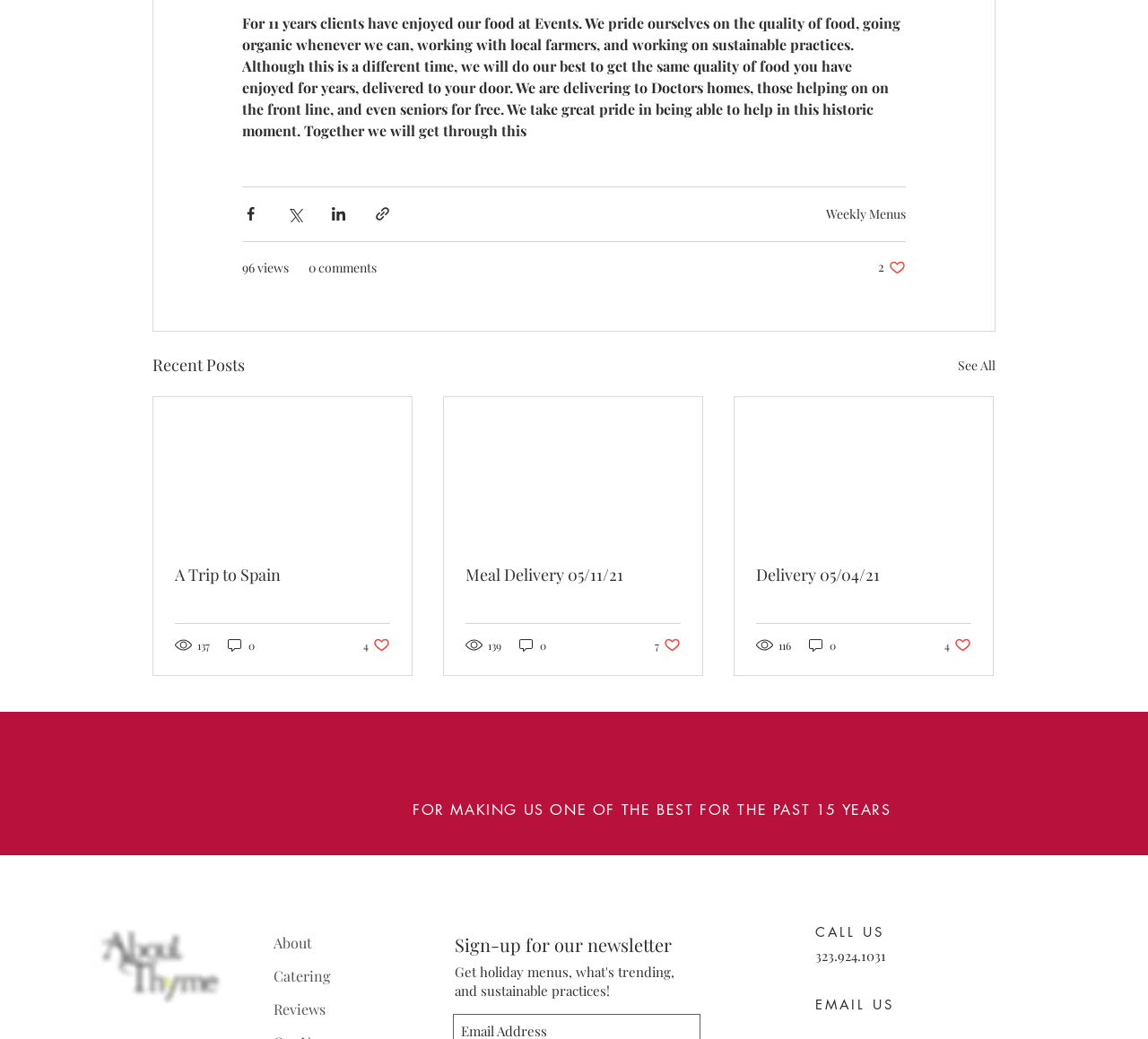Bounding box coordinates are specified in the format (top-left x, top-left y, bottom-right x, bottom-right y). All values are floating point numbers bounded between 0 and 1. Please provide the bounding box coordinate of the region this sentence describes: Meal Delivery 05/11/21

[0.405, 0.542, 0.593, 0.563]